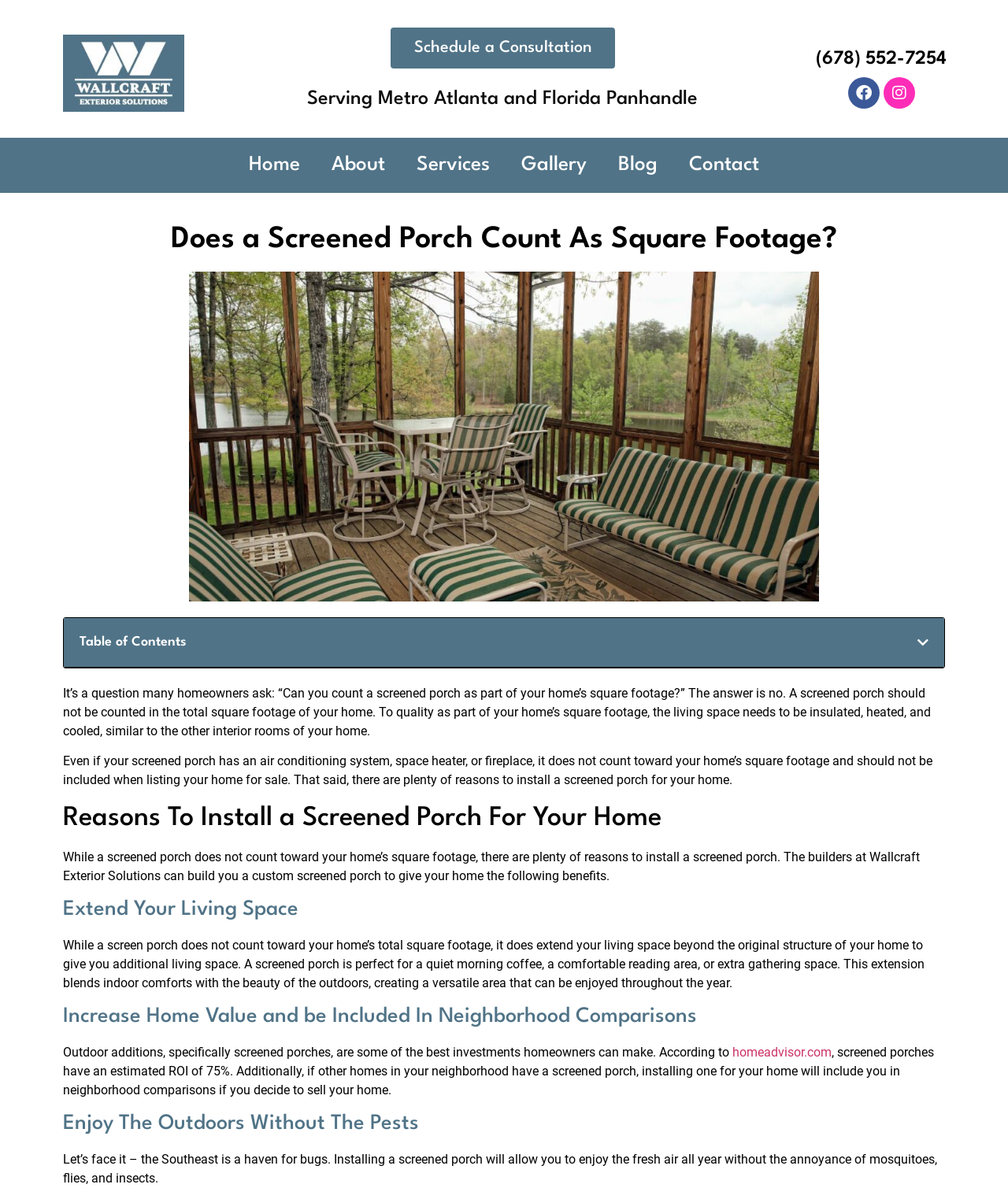Please identify the bounding box coordinates of the element I need to click to follow this instruction: "Open Facebook page".

[0.841, 0.065, 0.872, 0.091]